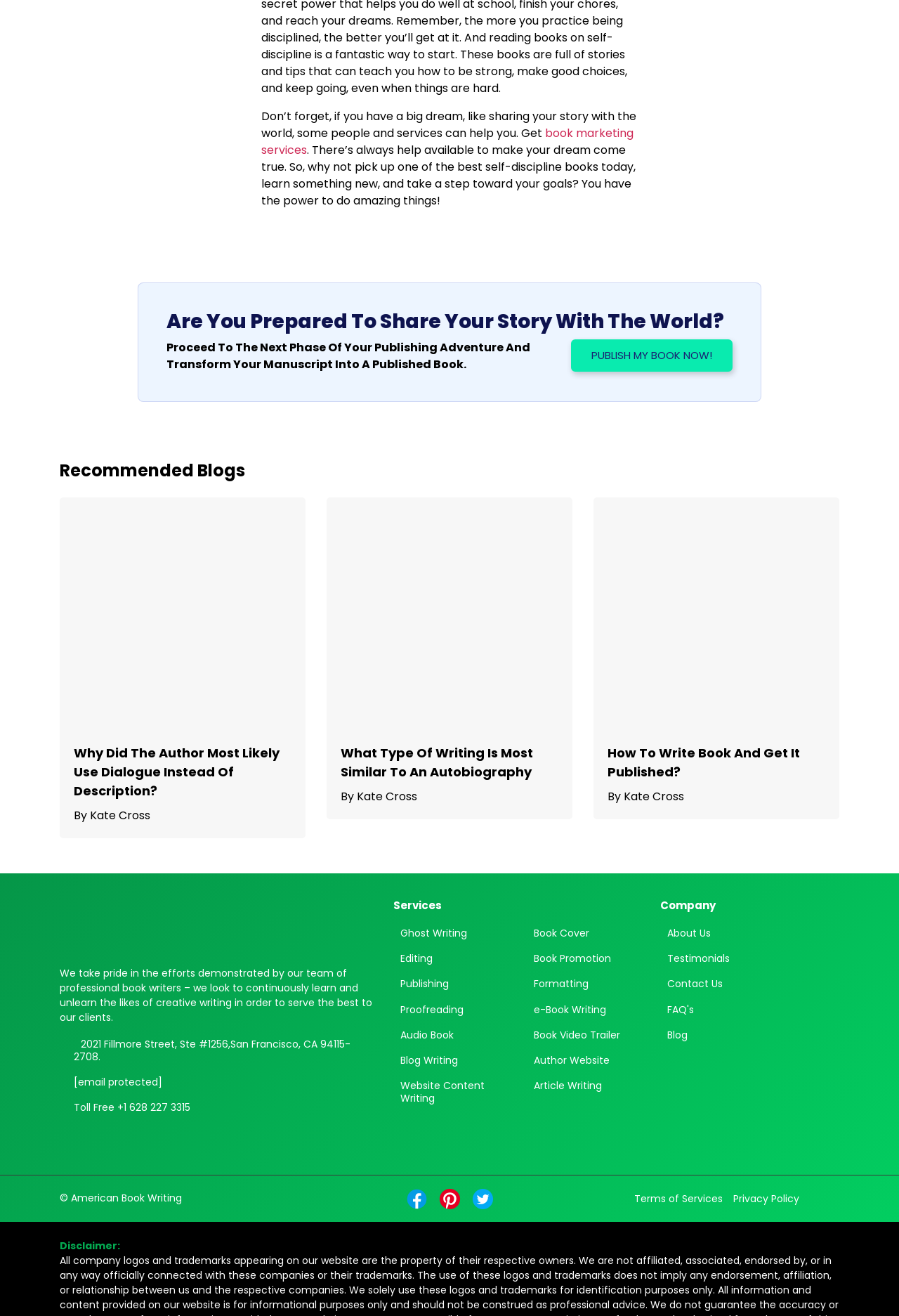Provide the bounding box coordinates of the UI element that matches the description: "Supported Independent Living".

None